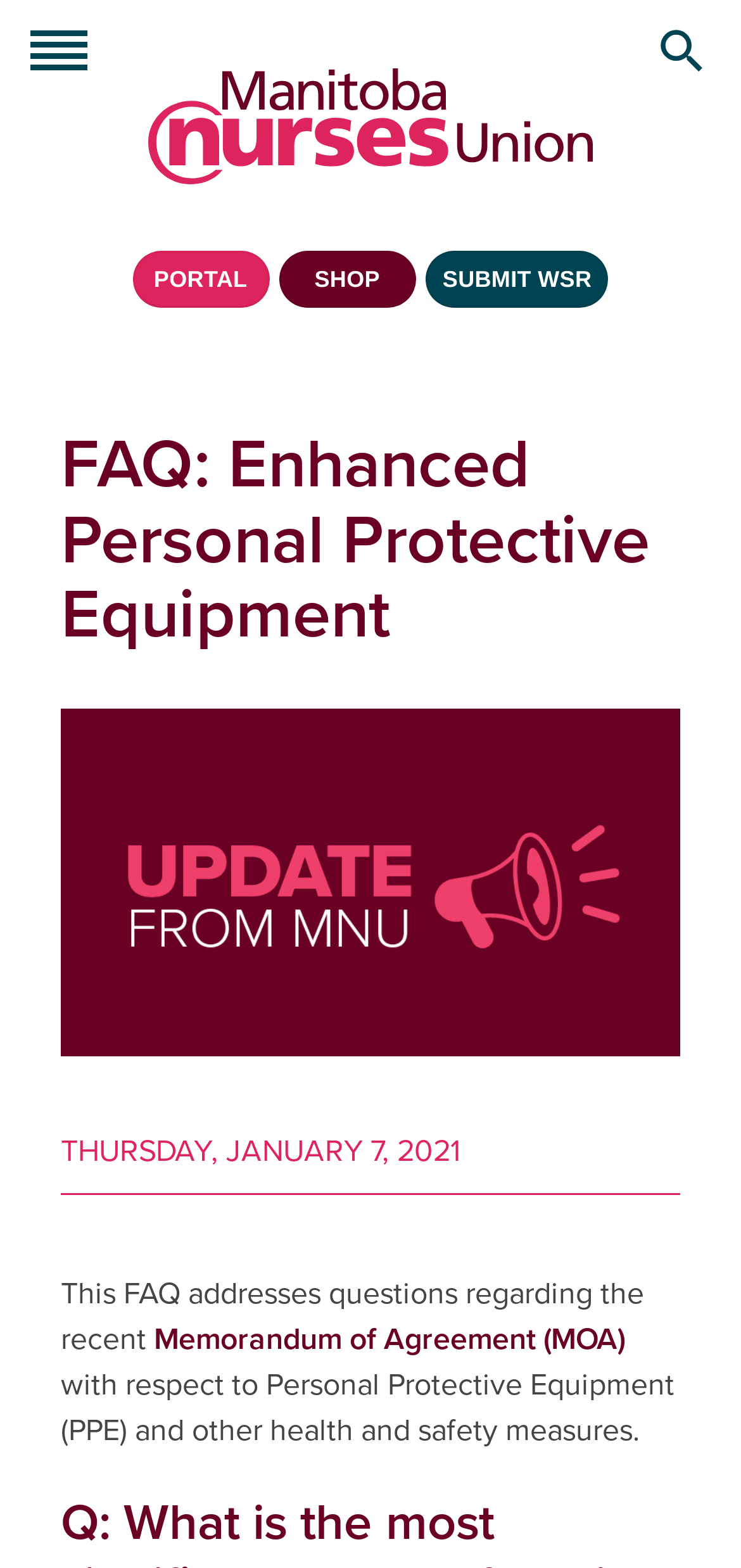Identify the bounding box coordinates for the UI element described as: "Submit WSR". The coordinates should be provided as four floats between 0 and 1: [left, top, right, bottom].

[0.574, 0.16, 0.822, 0.196]